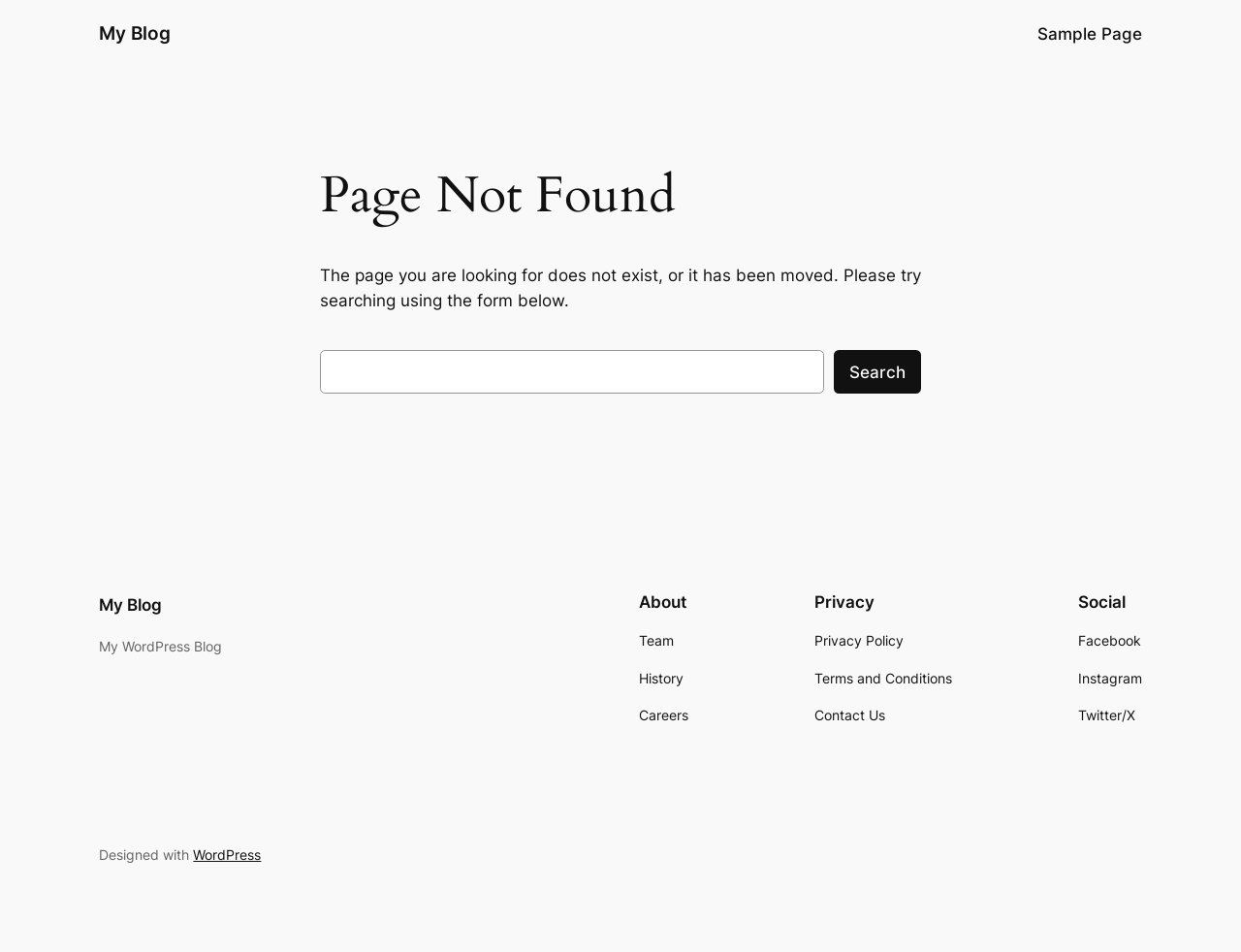Identify the bounding box coordinates of the region I need to click to complete this instruction: "Check About".

[0.515, 0.662, 0.555, 0.763]